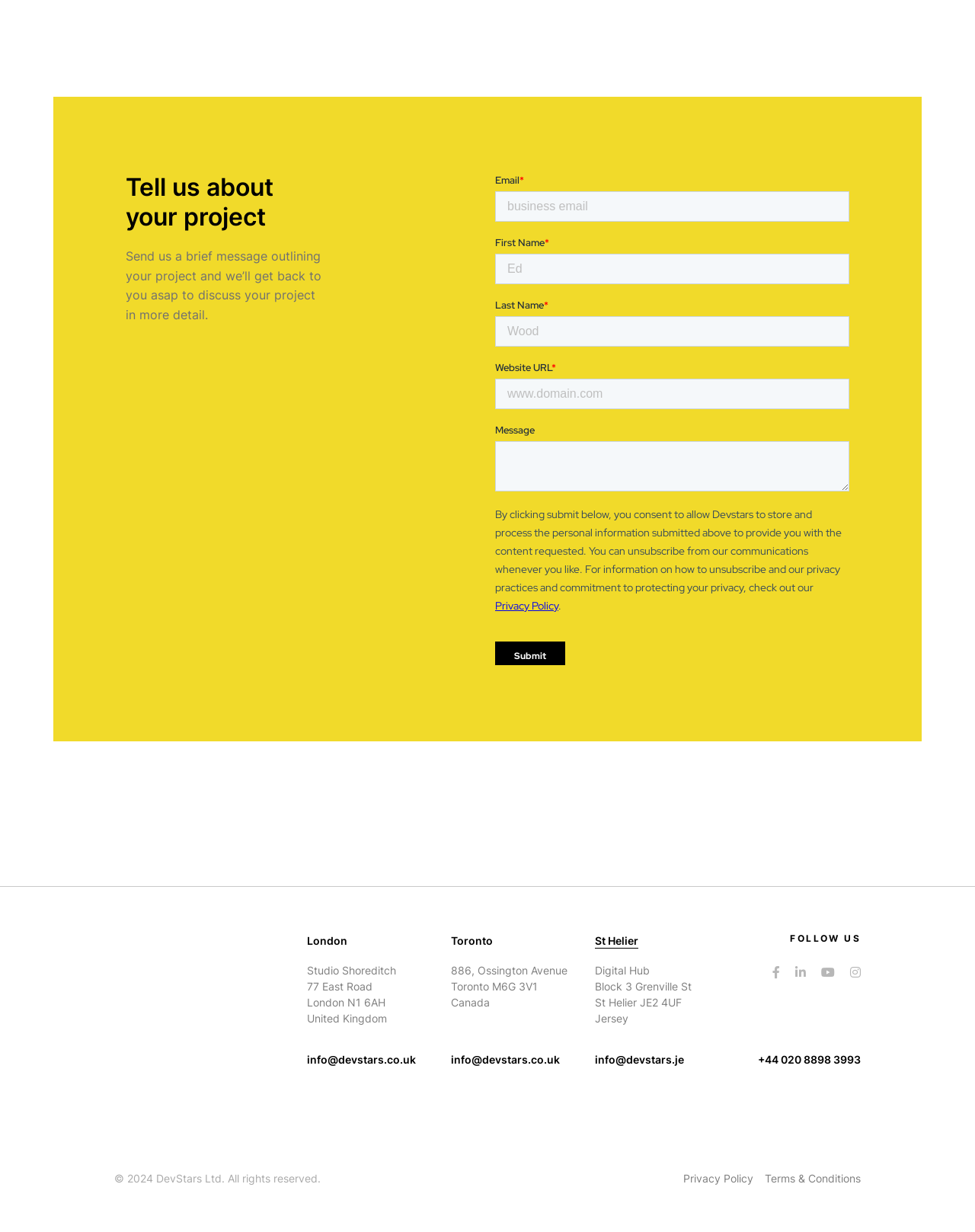Provide the bounding box coordinates for the UI element that is described by this text: "+44 020 8898 3993". The coordinates should be in the form of four float numbers between 0 and 1: [left, top, right, bottom].

[0.777, 0.855, 0.883, 0.865]